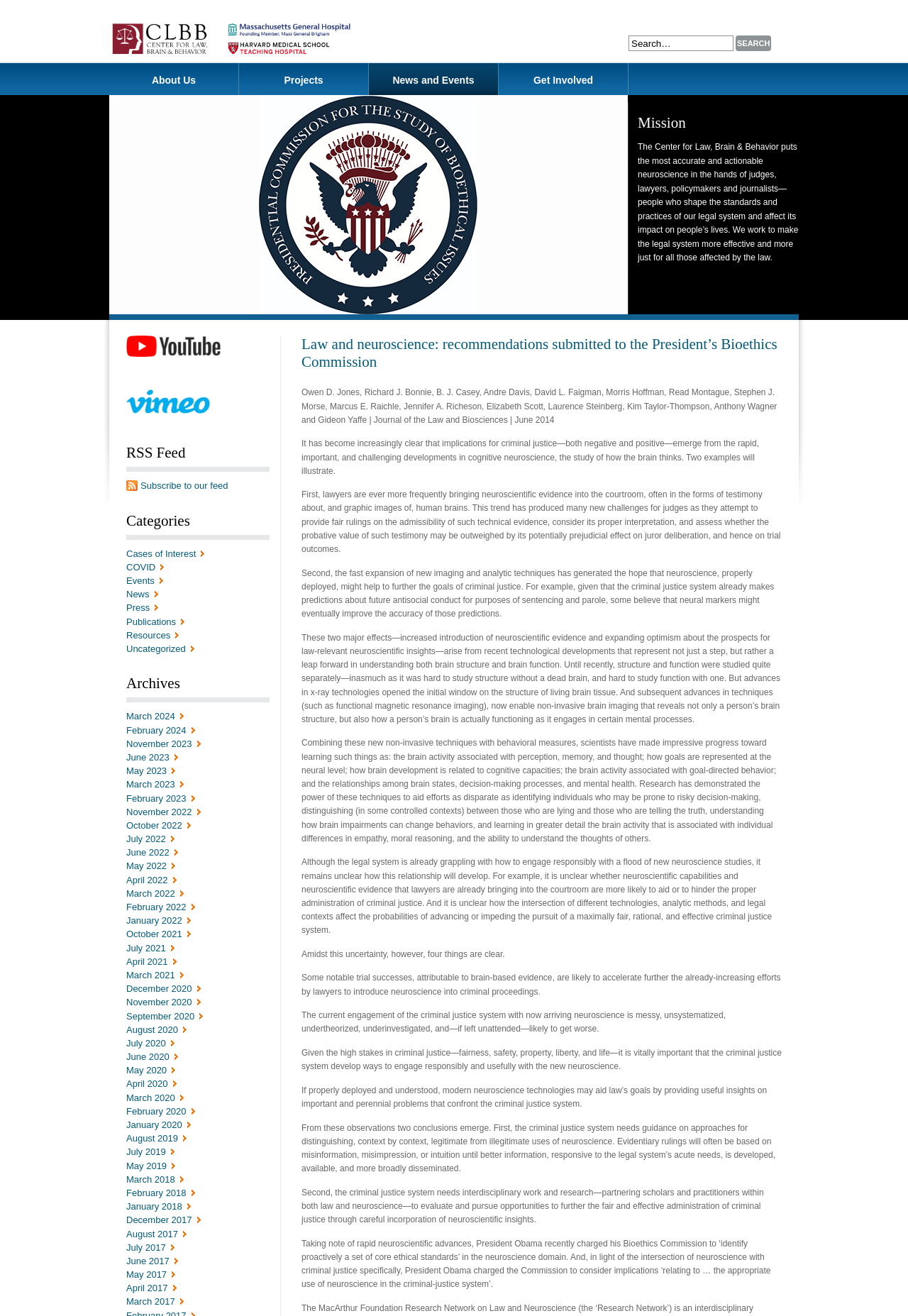Look at the image and answer the question in detail:
How many authors are listed in the article?

The number of authors can be counted from the list of names provided in the article, which includes Owen D. Jones, Richard J. Bonnie, B. J. Casey, and 13 others.